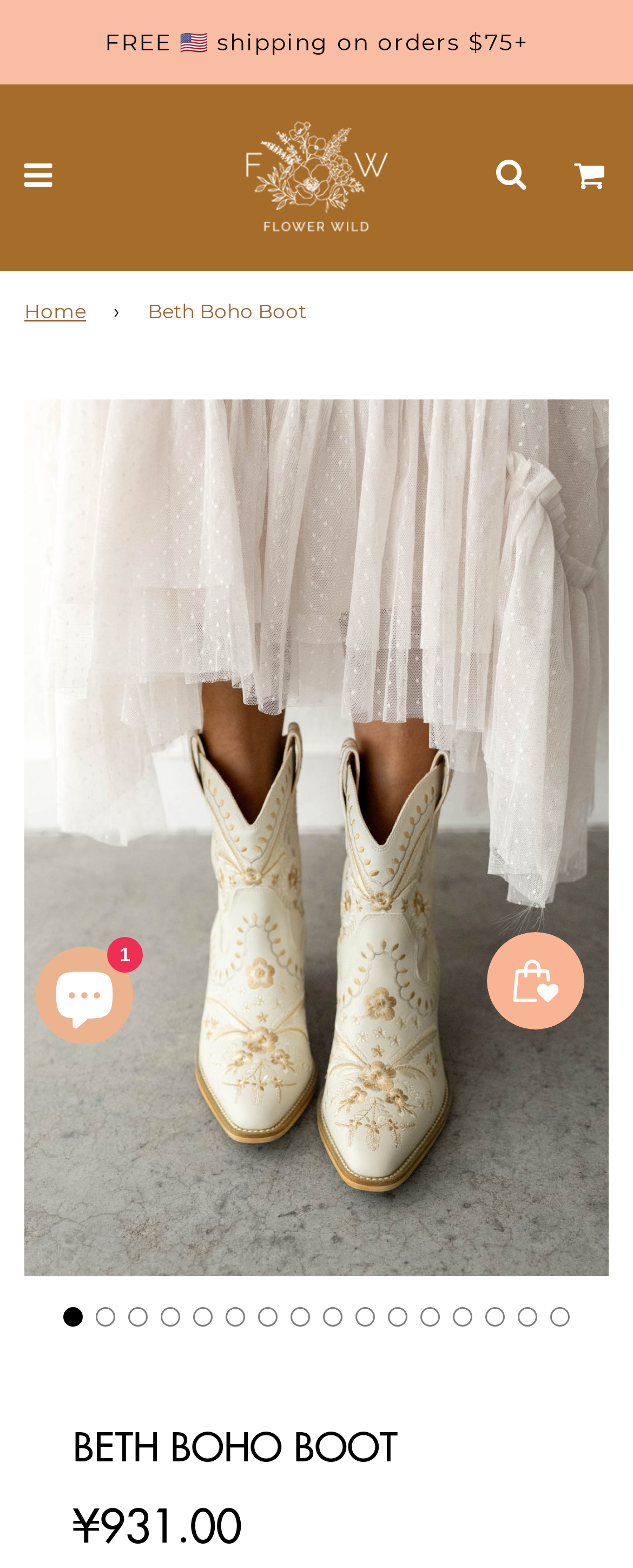Using the information in the image, could you please answer the following question in detail:
Is the chat window expanded?

The chat window is expanded because the button 'Chat window' has an attribute 'expanded: True', indicating that it is currently expanded.